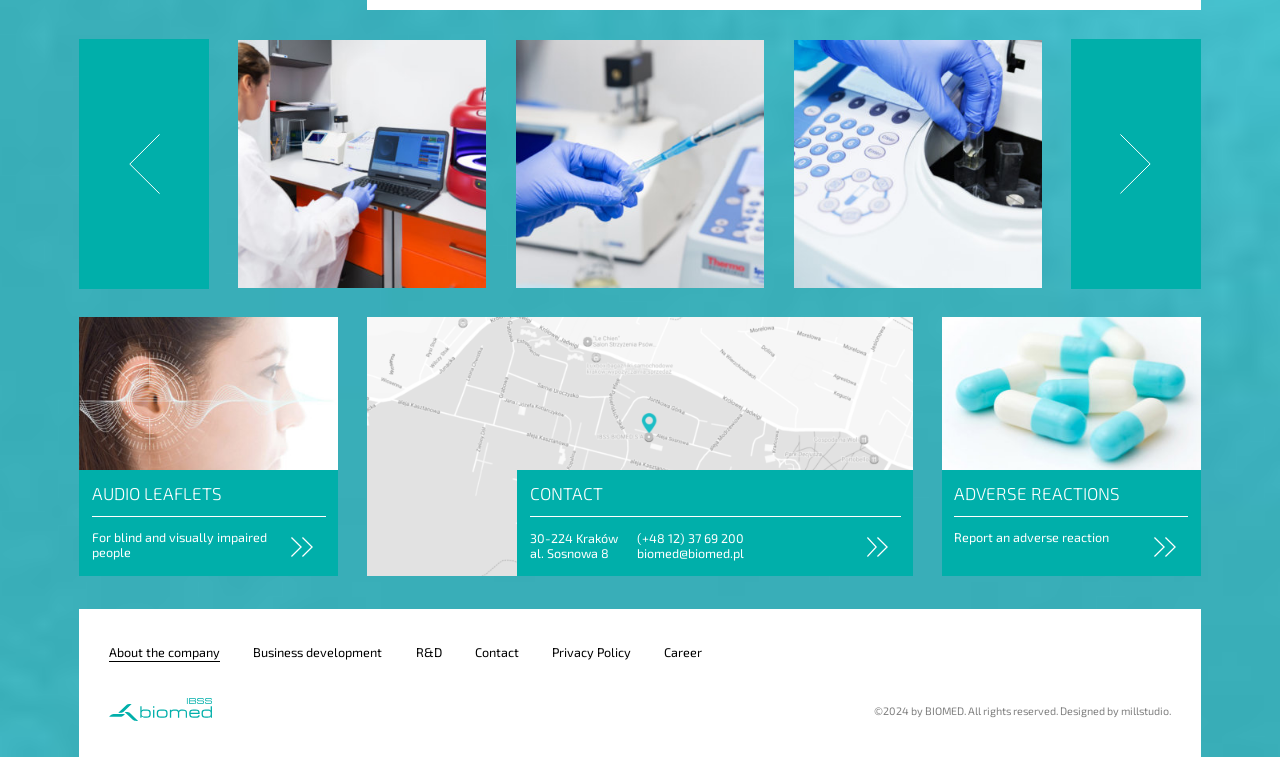What is the company's email address?
Using the image as a reference, answer the question in detail.

I found the company's email address by looking at the contact information section, which is located in the middle of the webpage. The email address is listed as 'biomed@biomed.pl'.